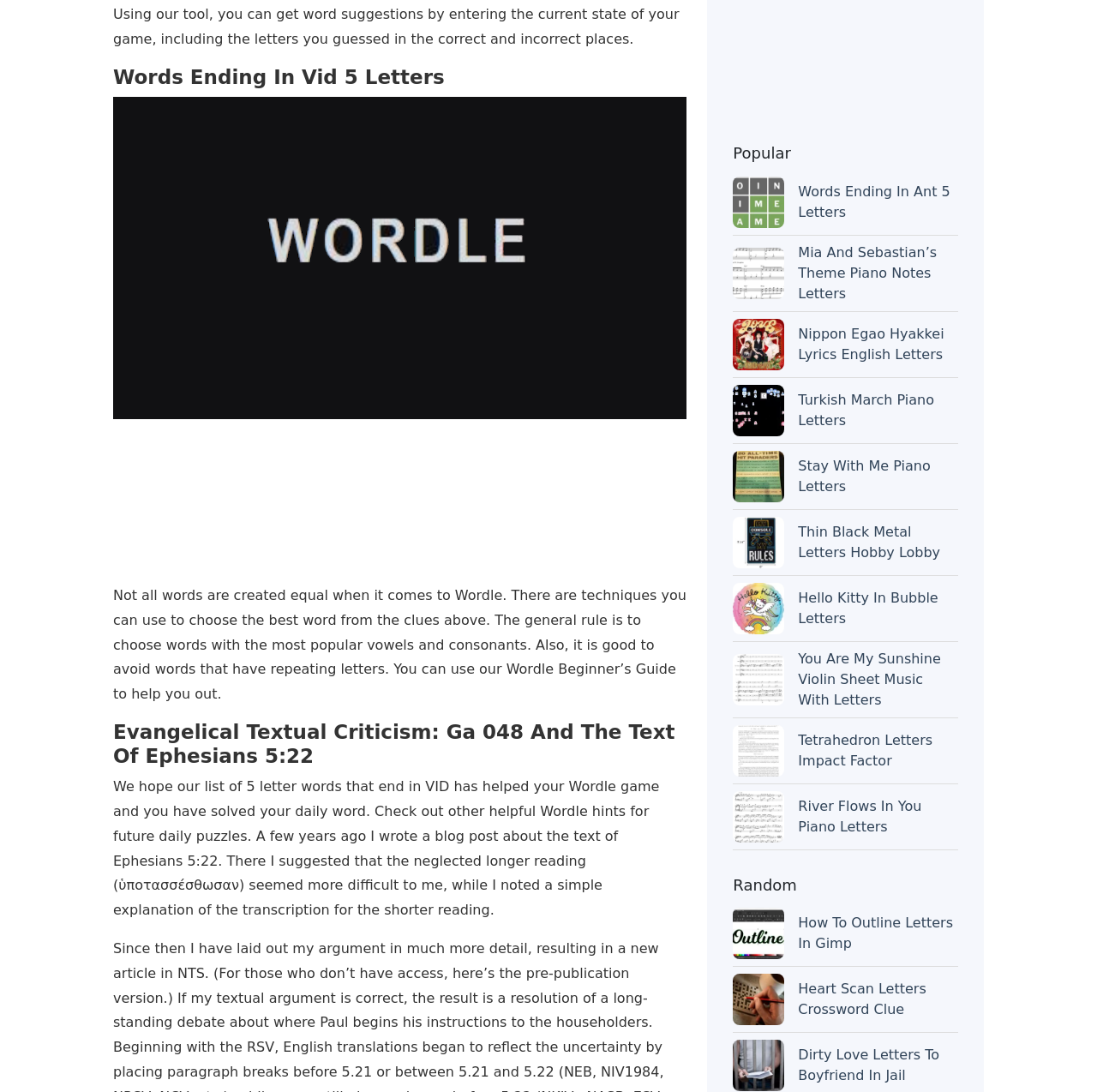Given the element description Letters, predict the bounding box coordinates for the UI element in the webpage screenshot. The format should be (top-left x, top-left y, bottom-right x, bottom-right y), and the values should be between 0 and 1.

[0.668, 0.713, 0.724, 0.739]